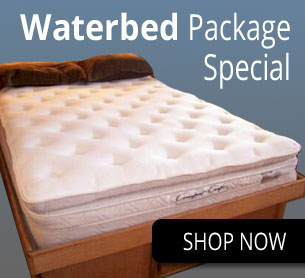Please use the details from the image to answer the following question comprehensively:
What is the purpose of the 'SHOP NOW' button?

The 'SHOP NOW' button is prominently displayed in black, suggesting that it is a call-to-action, encouraging viewers to take immediate action and make a purchase, likely to take advantage of the limited-time offer.